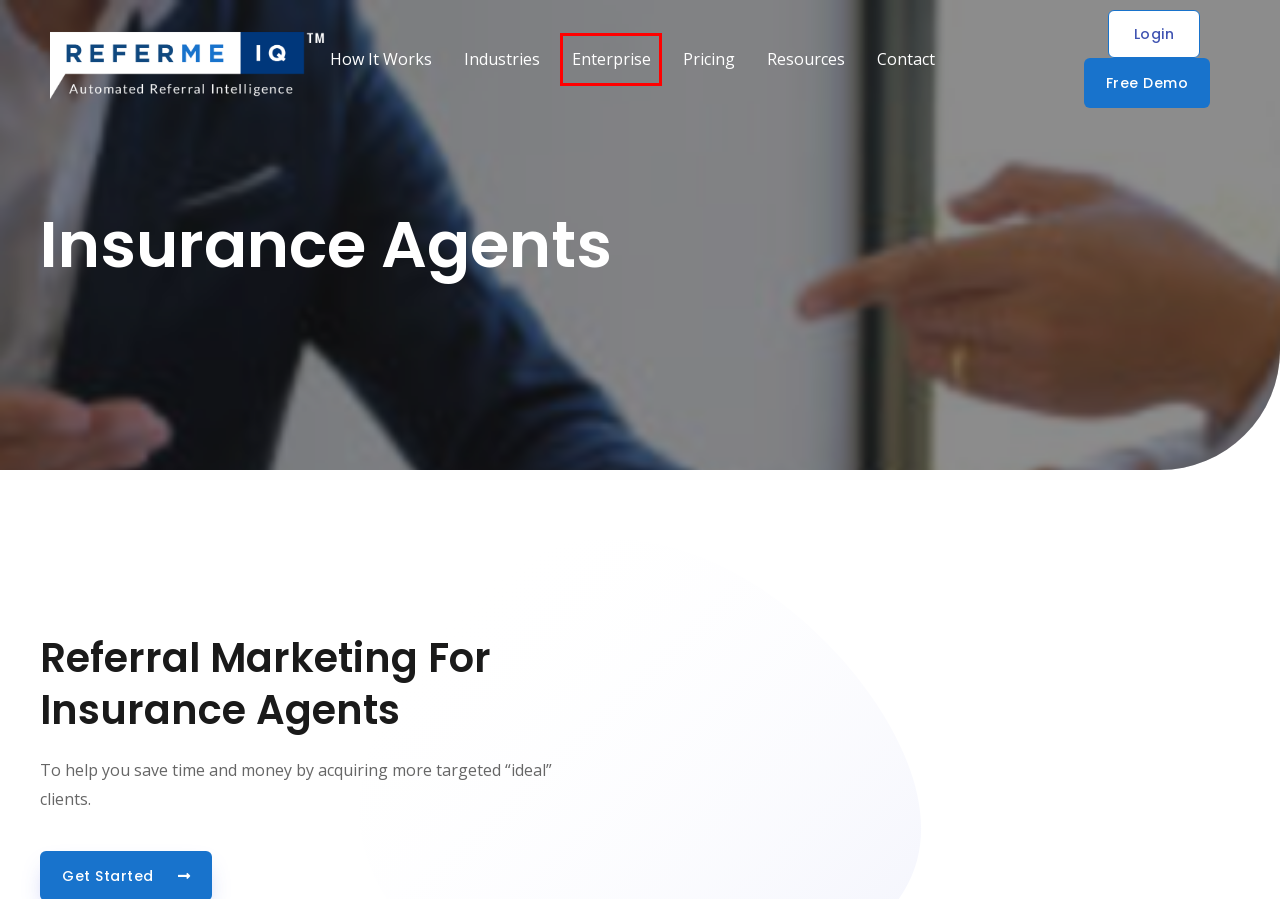Examine the screenshot of the webpage, which has a red bounding box around a UI element. Select the webpage description that best fits the new webpage after the element inside the red bounding box is clicked. Here are the choices:
A. Pricing - Referme IQ
B. Security as a Company Value - Referme IQ
C. Enterprise - Referme IQ
D. How It Works - Referme IQ
E. Demo - Referme IQ
F. Quiz - Referme IQ
G. Resources - Referme IQ
H. Terms of Use - Referme IQ

C